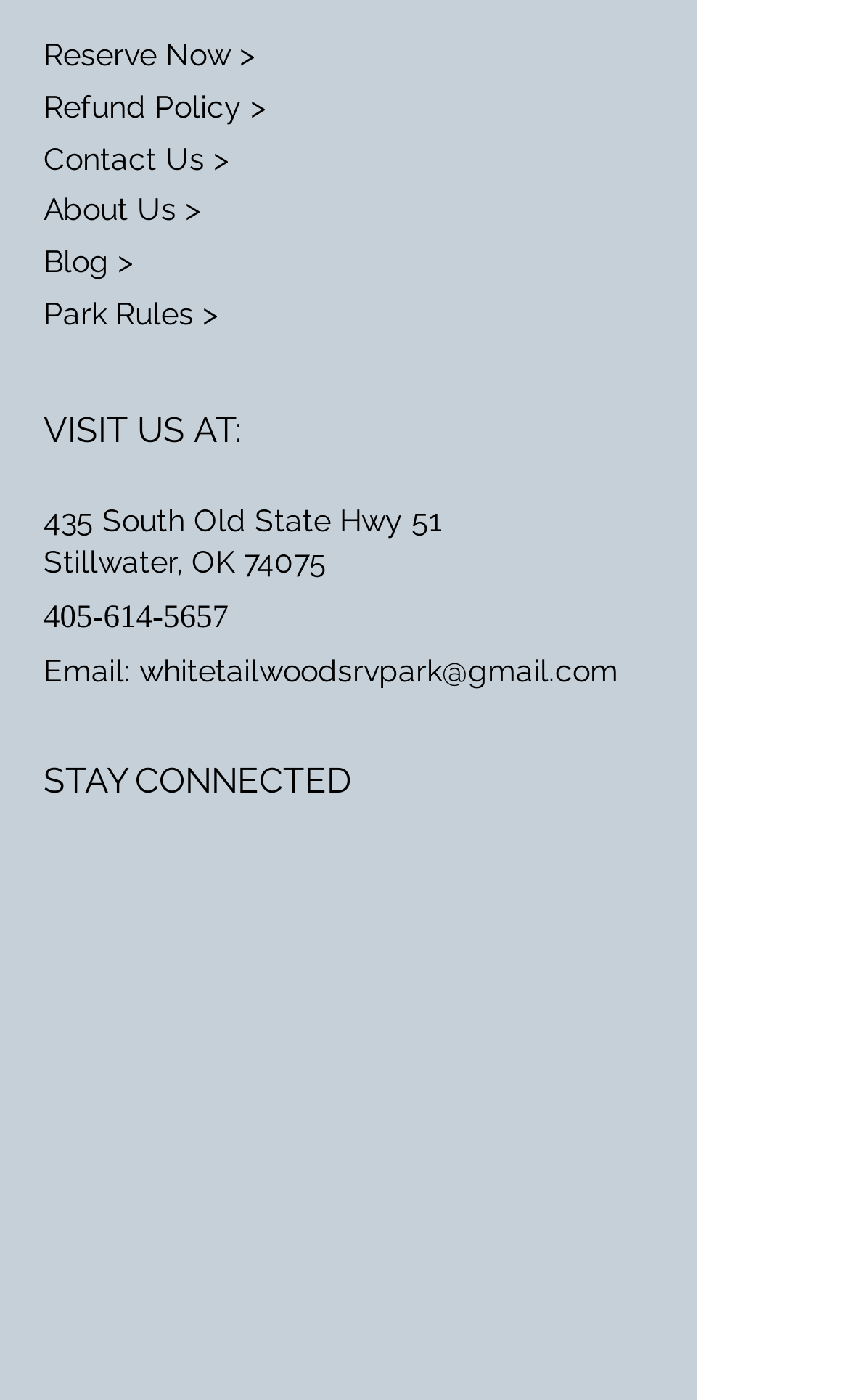Locate the bounding box coordinates for the element described below: "405-614-5657". The coordinates must be four float values between 0 and 1, formatted as [left, top, right, bottom].

[0.051, 0.429, 0.269, 0.453]